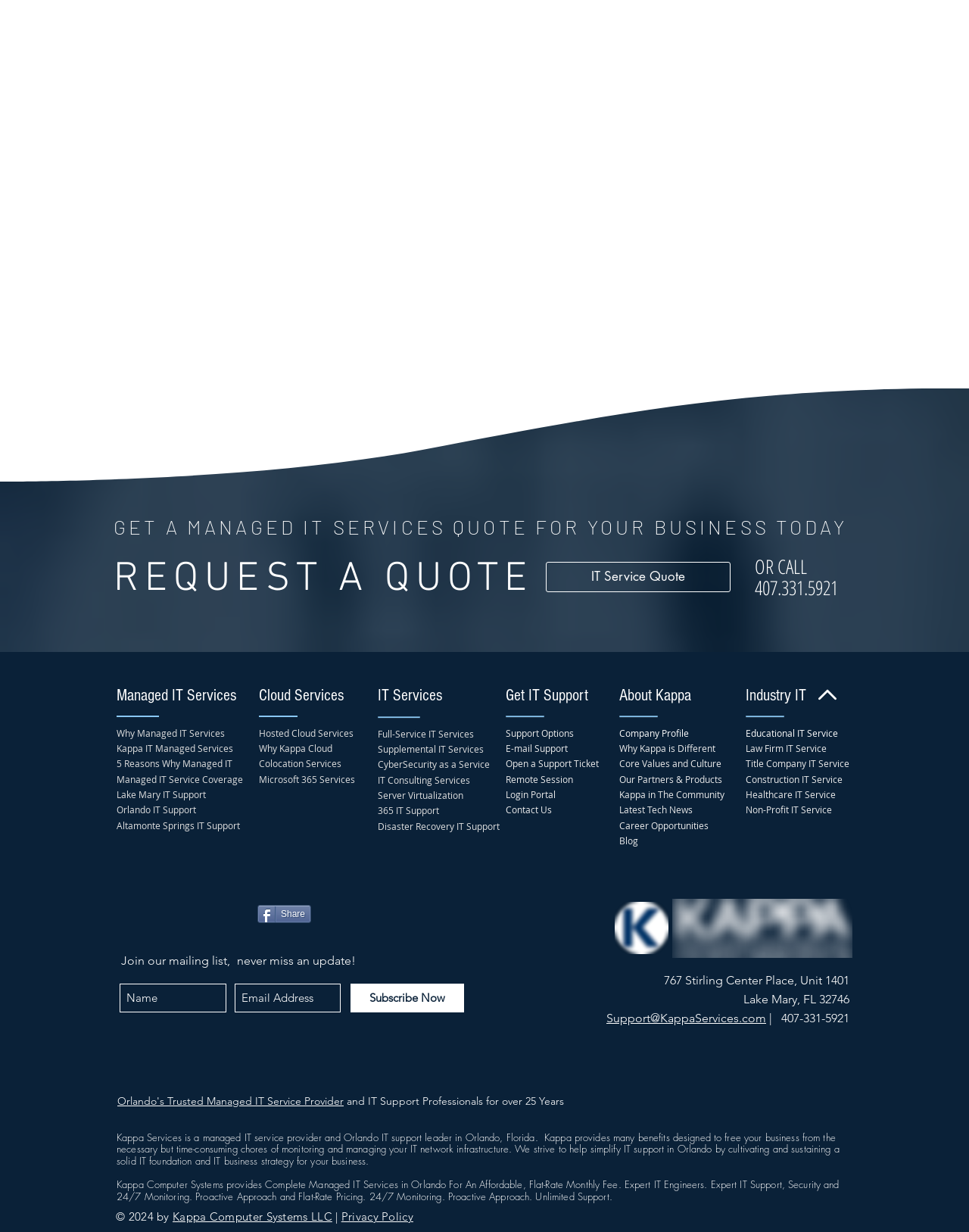Identify the coordinates of the bounding box for the element that must be clicked to accomplish the instruction: "Subscribe to the mailing list".

[0.362, 0.798, 0.479, 0.822]